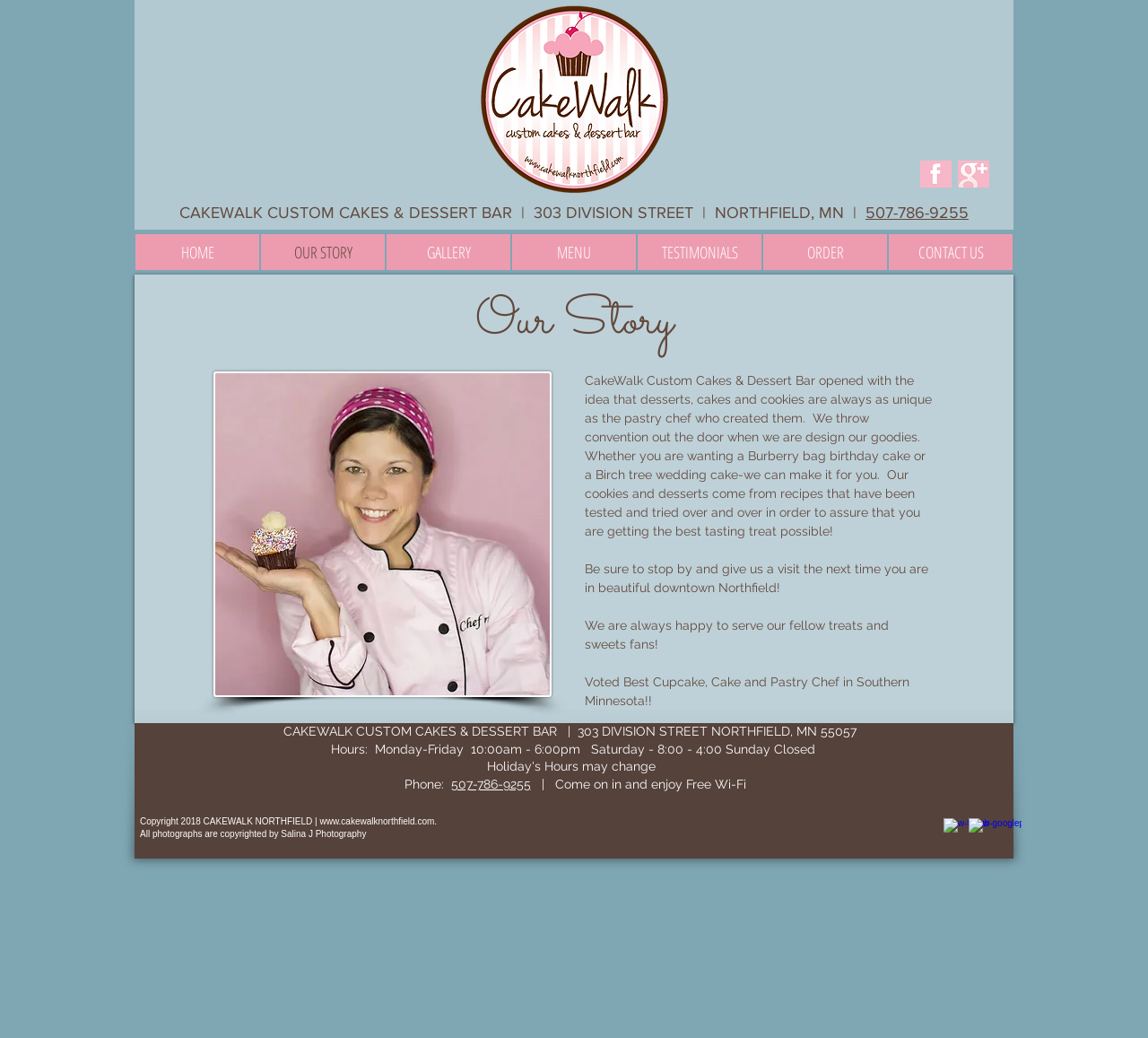What is the bakery's social media platform?
From the screenshot, provide a brief answer in one word or phrase.

Facebook and Googleplus